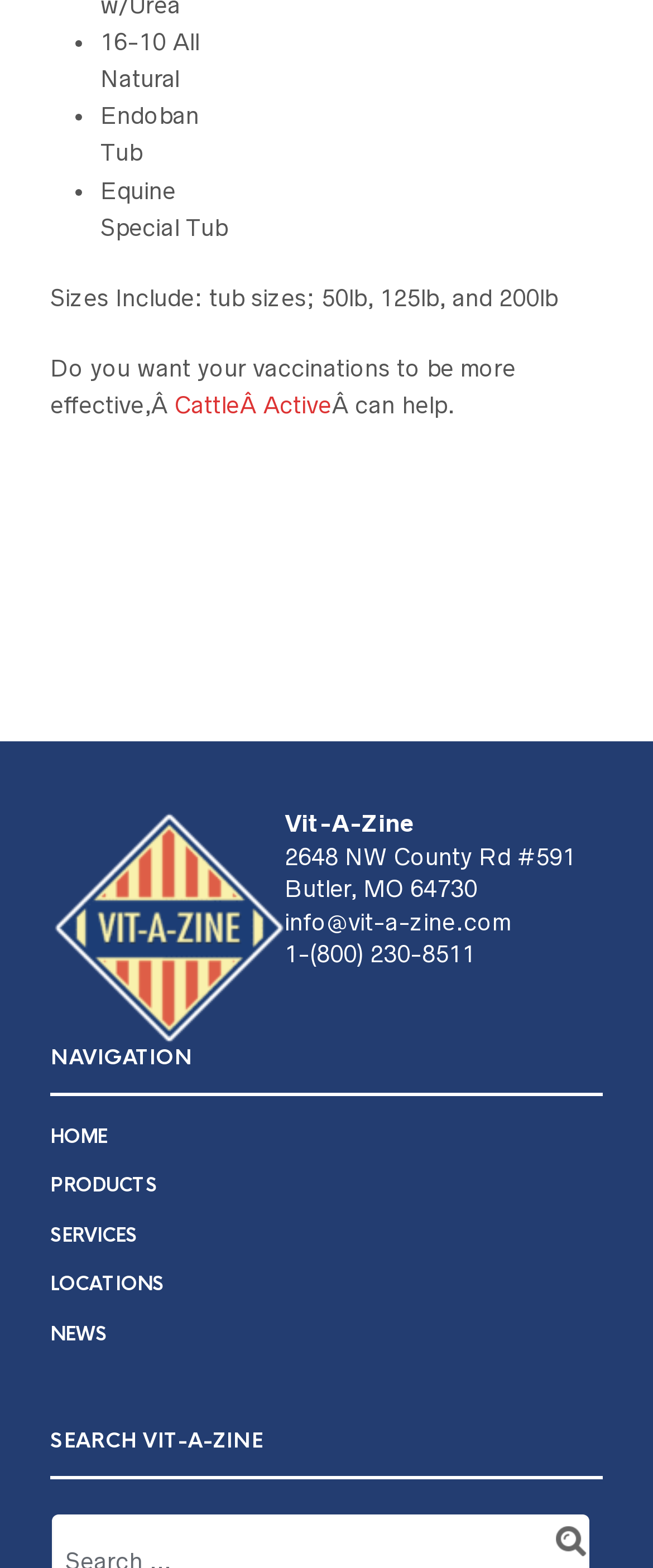What is the purpose of Cattle Active?
Using the picture, provide a one-word or short phrase answer.

to make vaccinations more effective